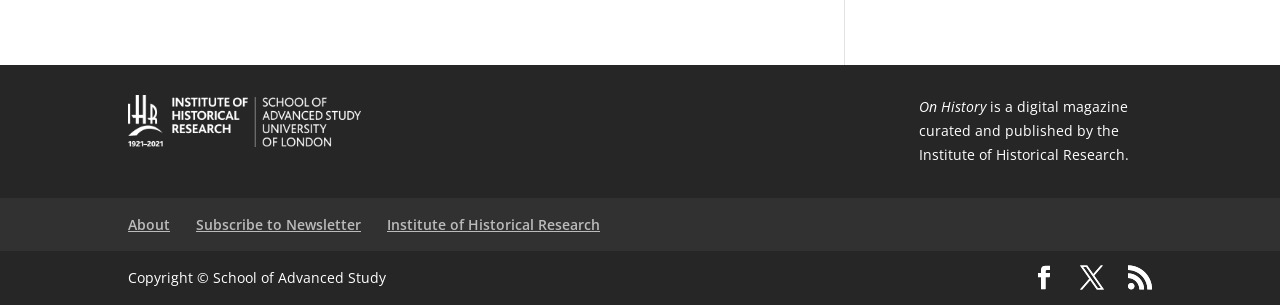Please examine the image and answer the question with a detailed explanation:
How many social media links are present?

There are three social media links present, represented by the links with OCR text '', '', and '' at coordinates [0.806, 0.873, 0.825, 0.954], [0.844, 0.873, 0.863, 0.954], and [0.881, 0.873, 0.9, 0.954] respectively.